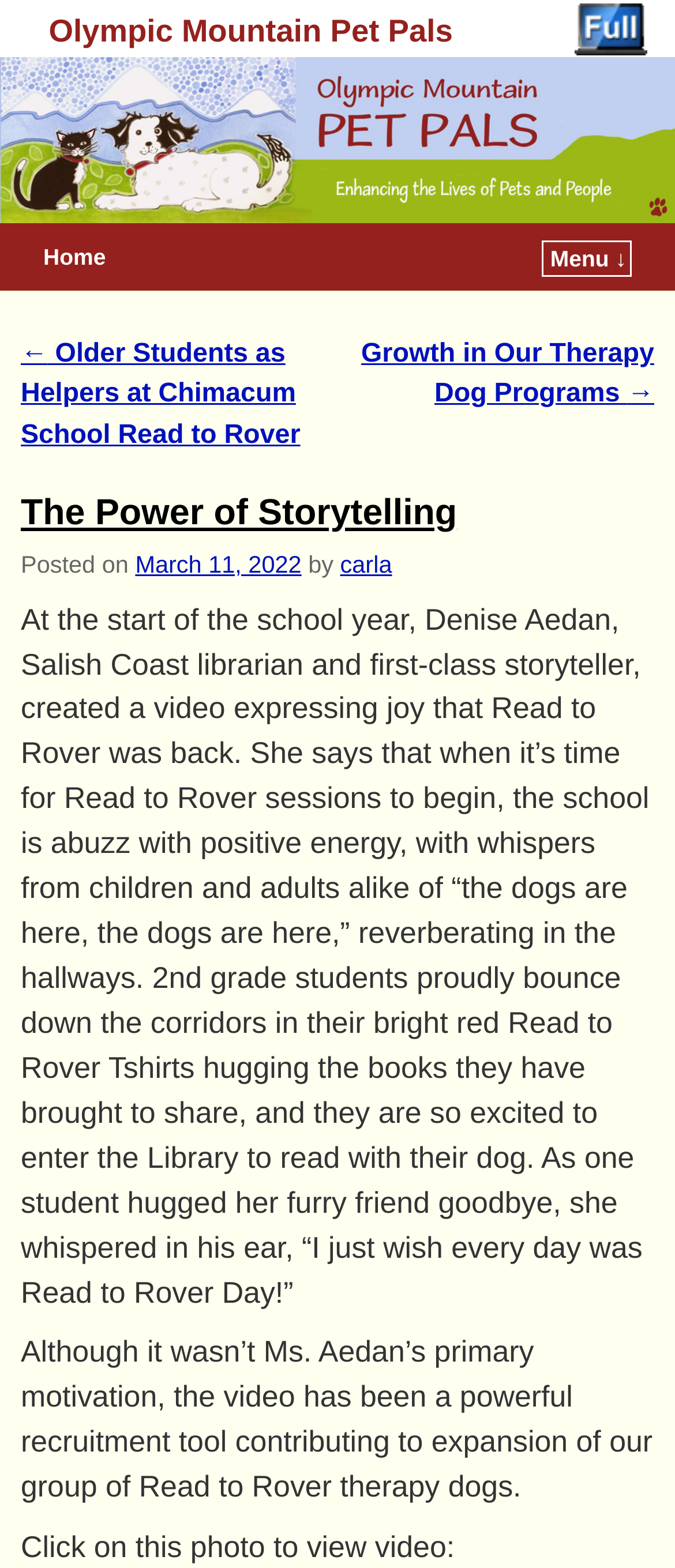What is the title of the article?
Answer with a single word or phrase by referring to the visual content.

The Power of Storytelling